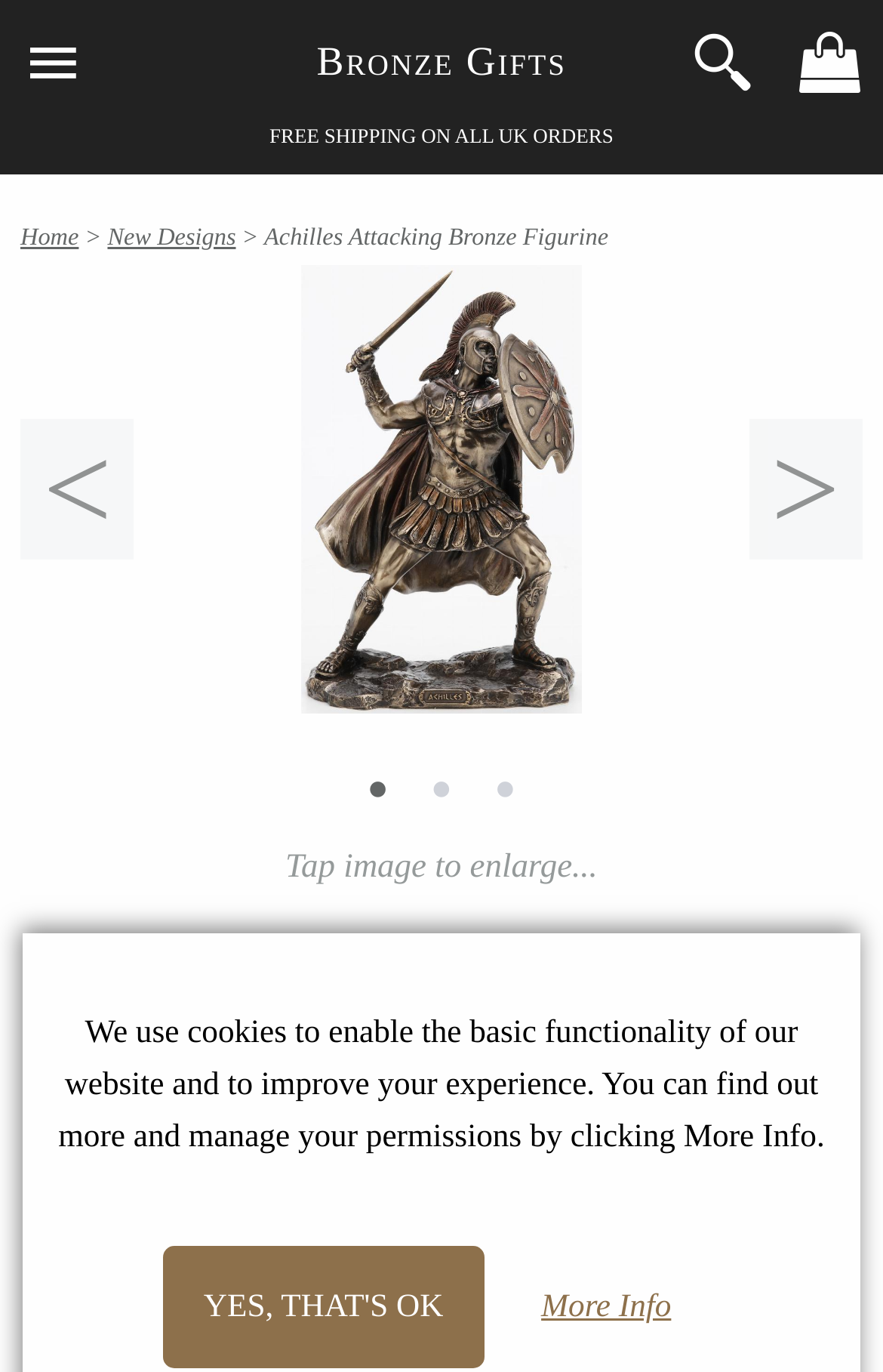Can you show the bounding box coordinates of the region to click on to complete the task described in the instruction: "buy Achilles Attacking Bronze Figurine"?

[0.373, 0.804, 0.627, 0.87]